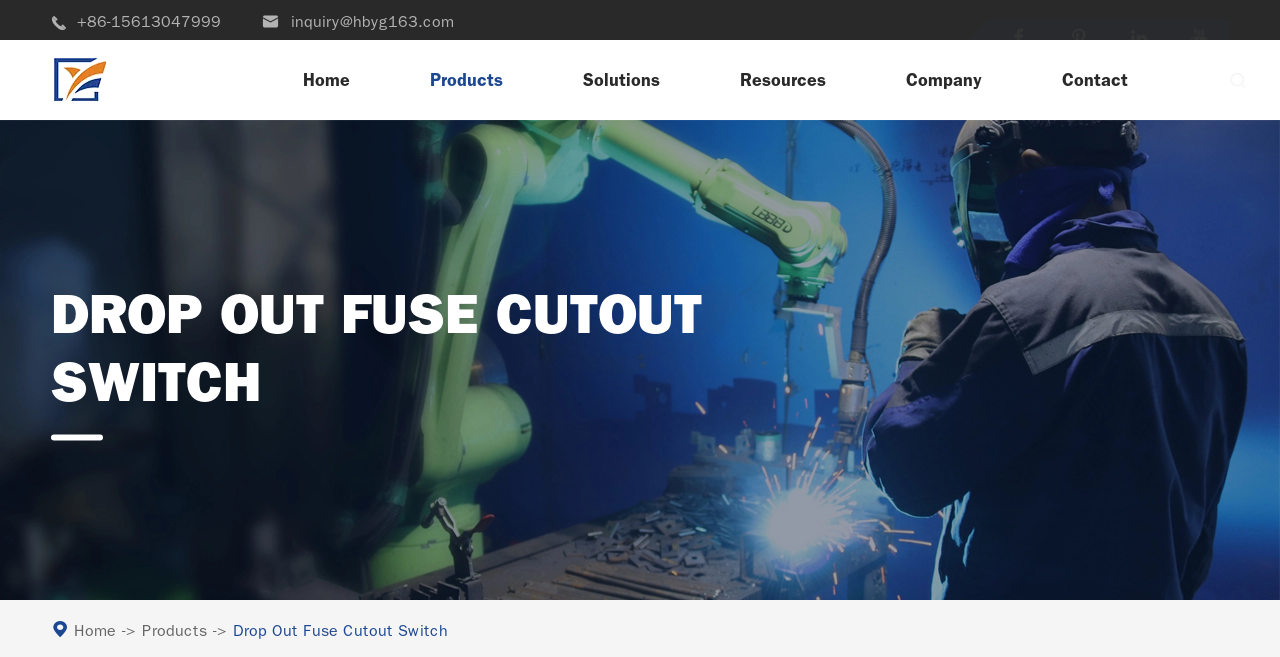Locate the bounding box coordinates of the area where you should click to accomplish the instruction: "View products".

[0.336, 0.105, 0.393, 0.139]